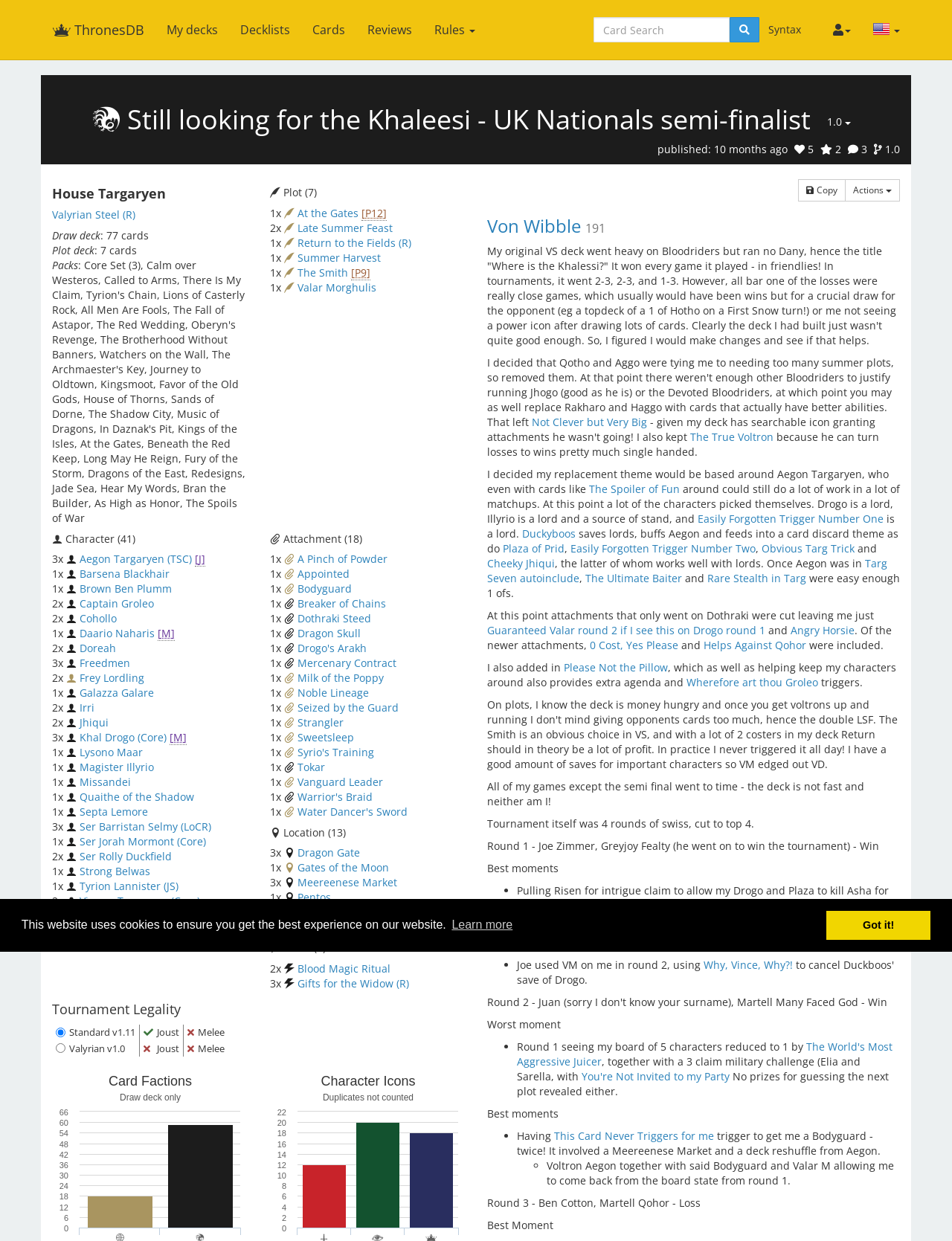Identify the bounding box coordinates of the area that should be clicked in order to complete the given instruction: "Call Skip Hire South Yorkshire for top quality skip hire solutions". The bounding box coordinates should be four float numbers between 0 and 1, i.e., [left, top, right, bottom].

None